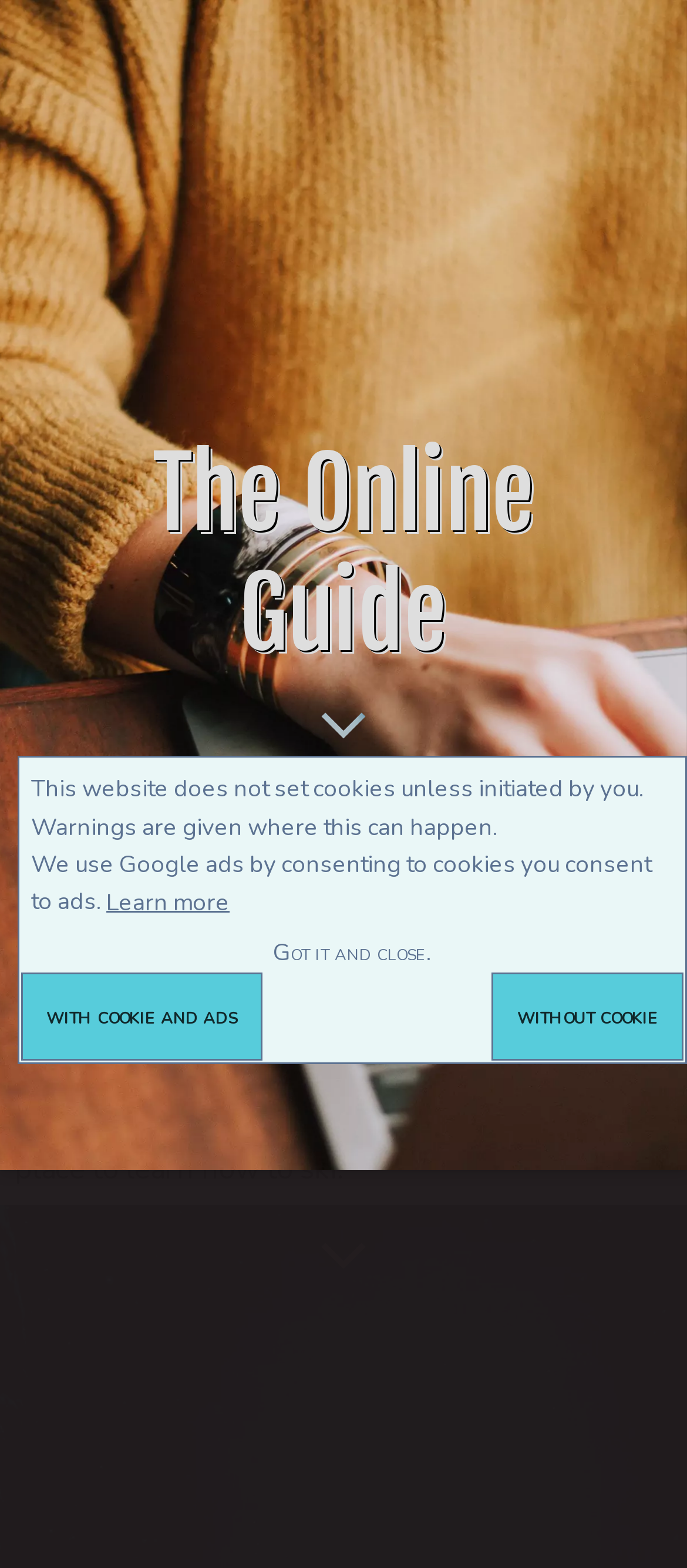What is the purpose of the 'Scroll Down' button?
Kindly offer a comprehensive and detailed response to the question.

The answer can be inferred from the text associated with the 'Scroll Down' button, which suggests that clicking the button will allow the user to scroll down the webpage.